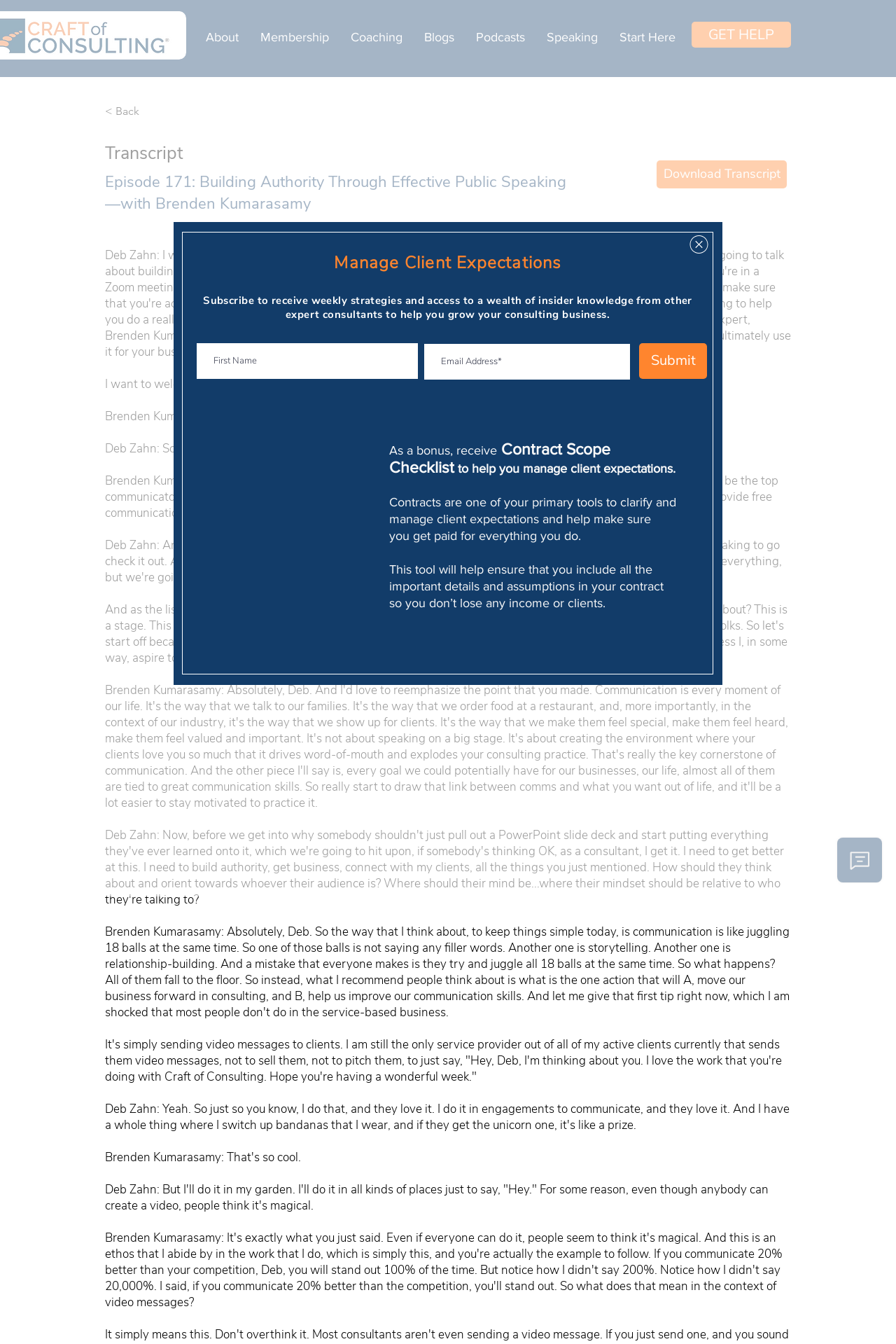What is the purpose of the 'Download Transcript' link?
Provide a thorough and detailed answer to the question.

I determined the answer by looking at the link element 'Download Transcript' and its position near the heading 'Transcript', indicating that it allows users to download the transcript of the podcast episode.